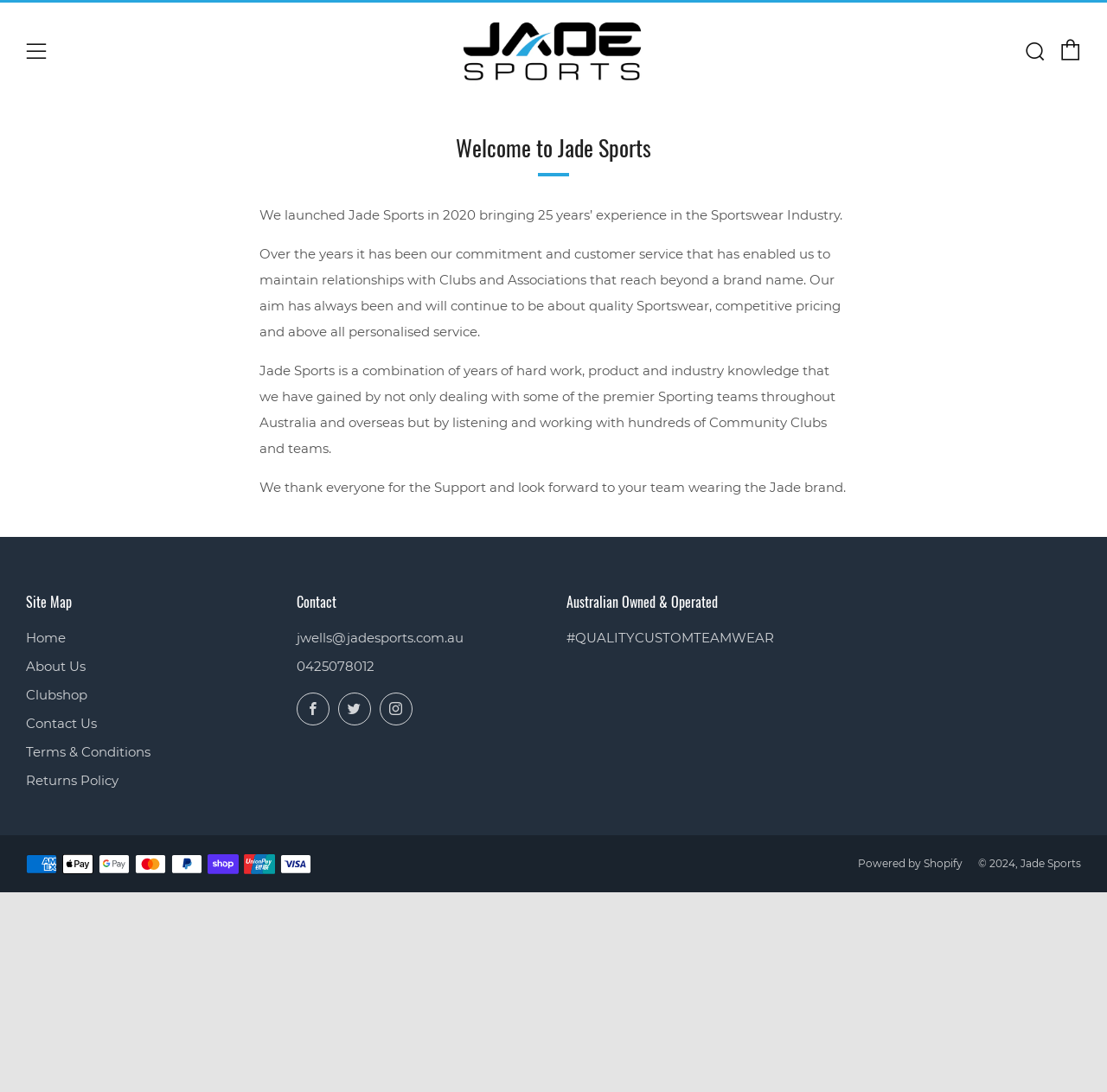Determine the bounding box for the HTML element described here: "Play free bonus slots". The coordinates should be given as [left, top, right, bottom] with each number being a float between 0 and 1.

None